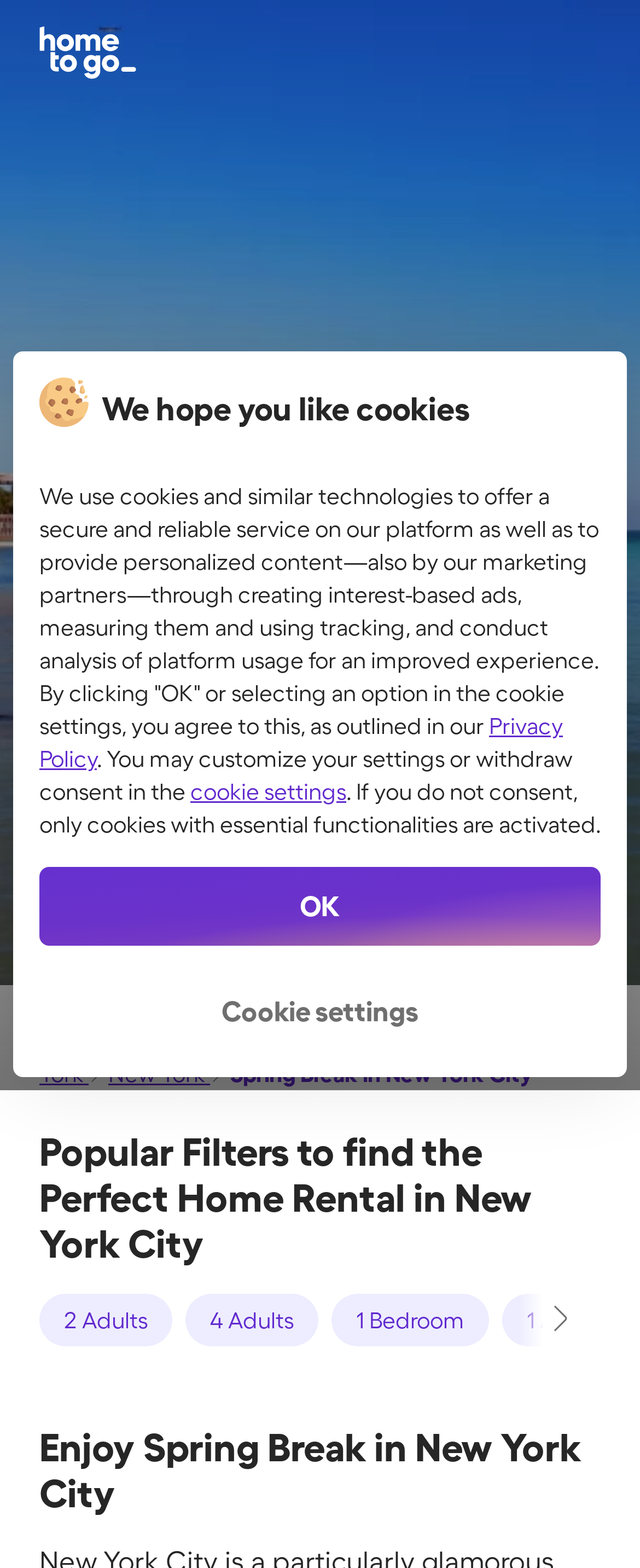Construct a comprehensive description capturing every detail on the webpage.

The webpage is about planning a Spring Break trip to New York City with HomeToGo. At the top, there is a large image that spans the entire width of the page, with a heading "Spring Break in New York City" above it. Below the image, there is a search bar where users can enter a city or region, select the number of guests and dates, and click the "Search" button.

On the top-right corner, there is a cookie notification with a brief description of how the website uses cookies, along with links to the privacy policy and cookie settings. Users can click the "OK" button to agree to the cookie policy or customize their settings.

Below the search bar, there are several links to popular destinations, including the United States and New York, with accompanying icons. There is also a heading "Popular Filters to find the Perfect Home Rental in New York City" followed by a series of buttons with filters such as "2 Adults", "4 Adults", "1 Bedroom", and "1 Adult".

Further down the page, there is another heading "Enjoy Spring Break in New York City" with a button on the right side. The page also features several images and icons throughout, including a HomeToGo logo at the top-left corner. Overall, the webpage is designed to help users plan and book their Spring Break trip to New York City with HomeToGo.